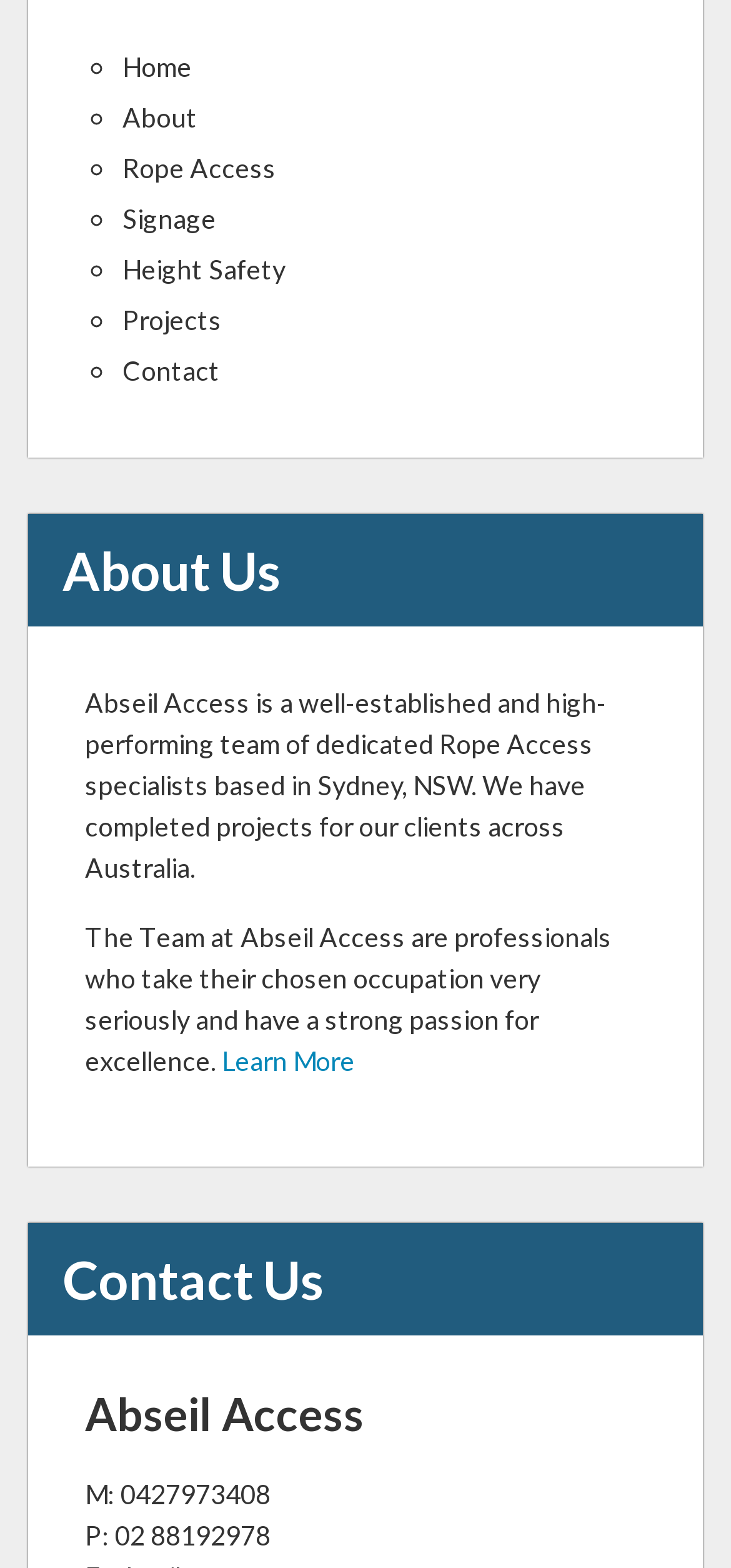Pinpoint the bounding box coordinates of the element to be clicked to execute the instruction: "view projects".

[0.167, 0.193, 0.303, 0.214]